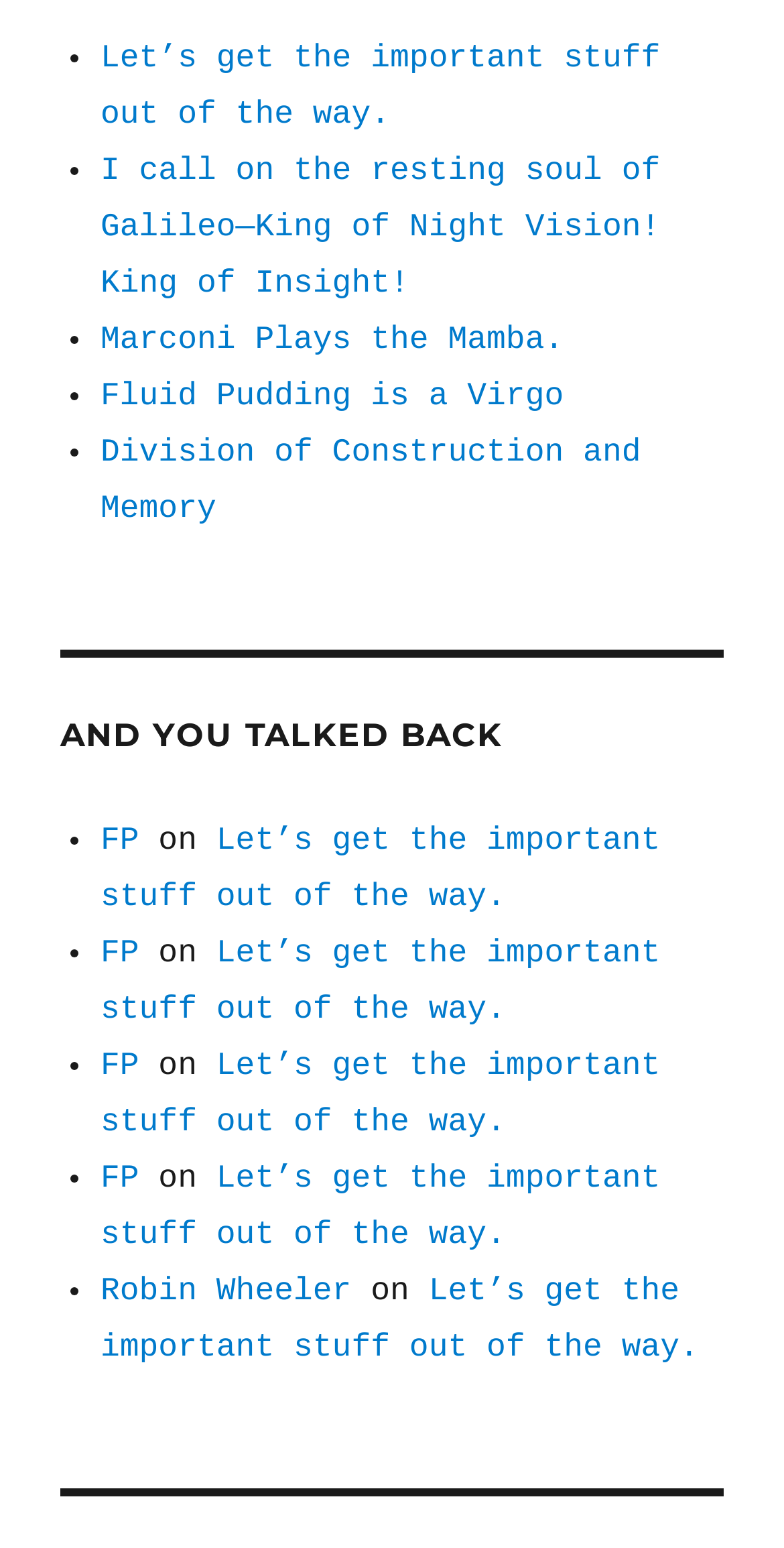What is the second heading on the webpage?
Using the details shown in the screenshot, provide a comprehensive answer to the question.

The second heading on the webpage is 'AND YOU TALKED BACK' which is located at a bounding box coordinate of [0.077, 0.461, 0.923, 0.488]. It is a heading element that stands out from the rest of the content on the webpage.